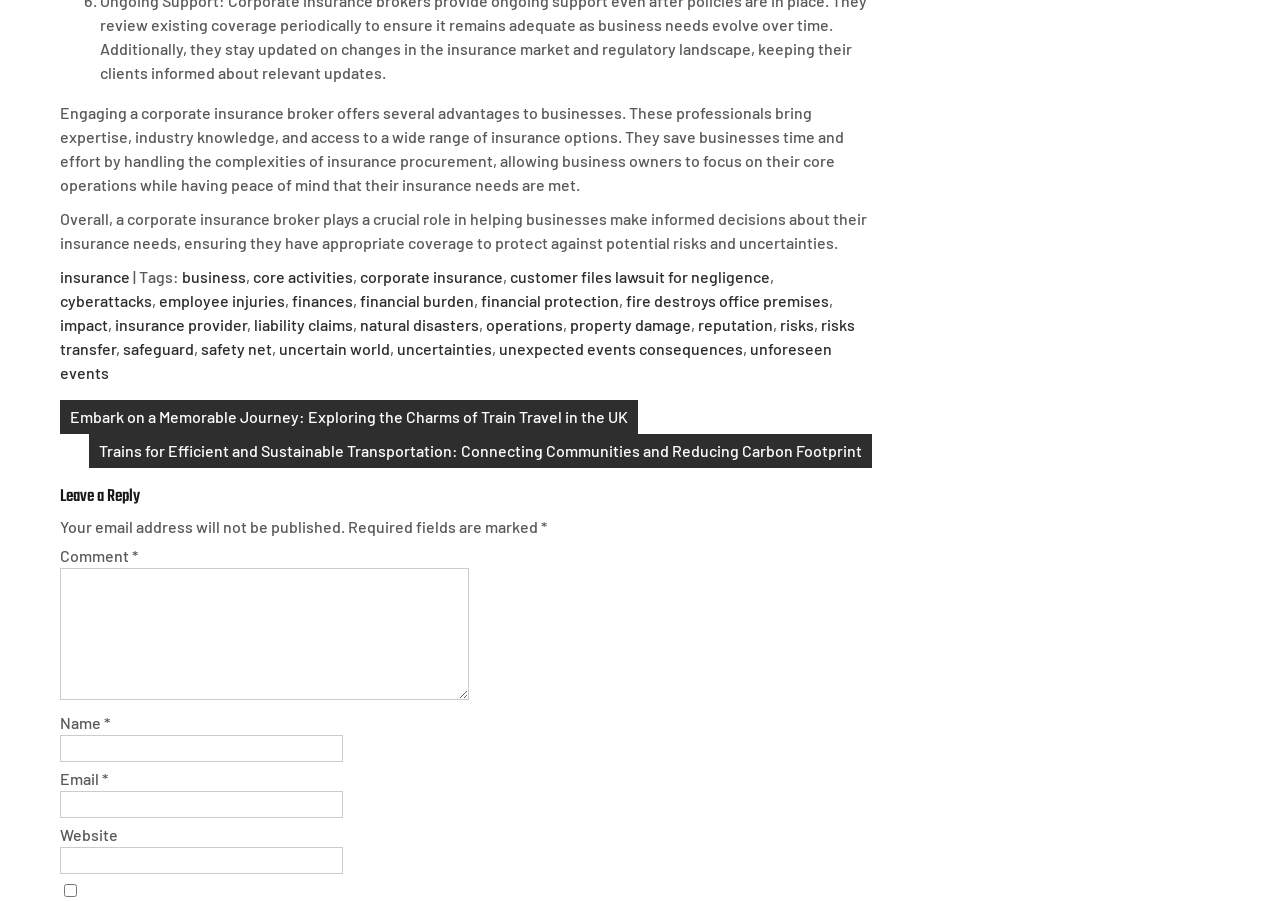What is the purpose of the links at the bottom of the webpage?
Using the image, answer in one word or phrase.

Post navigation